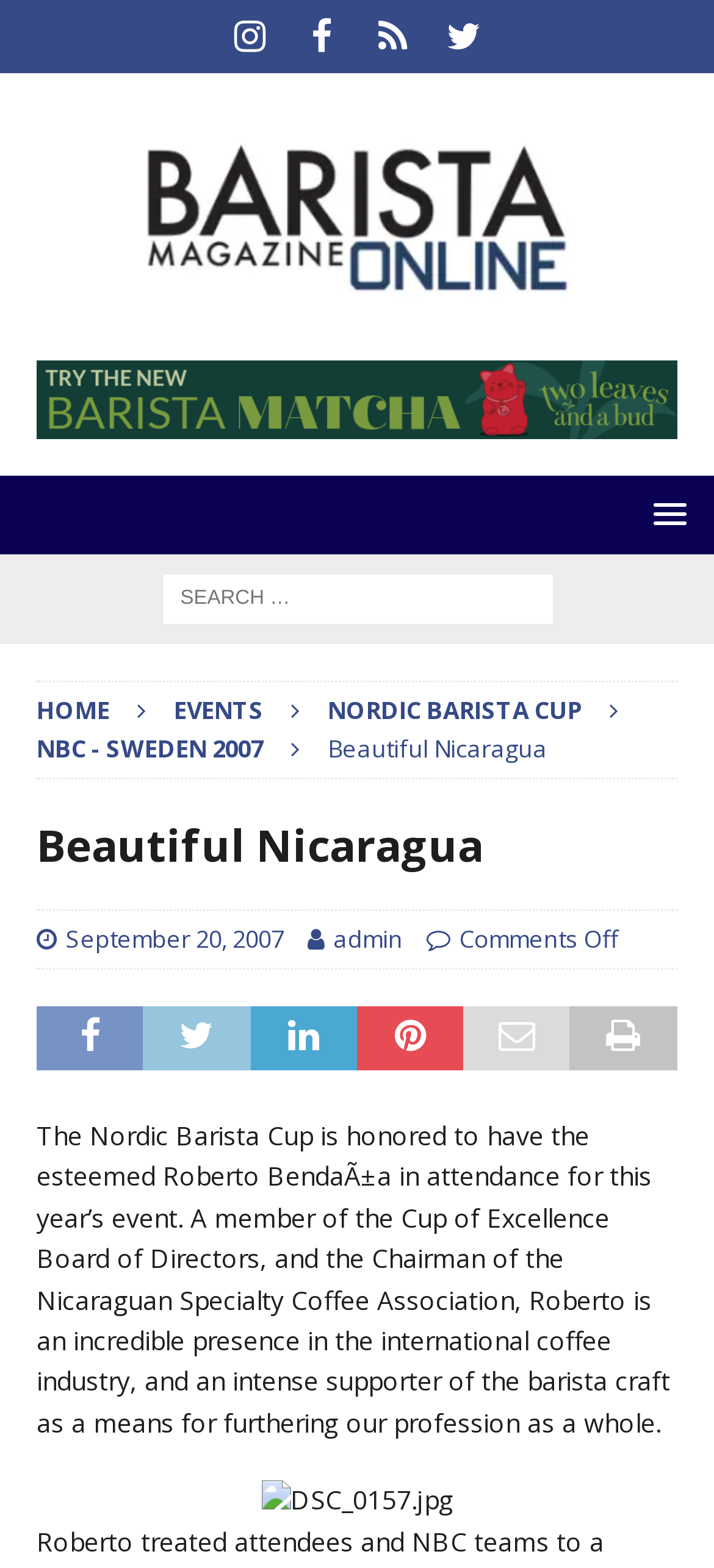Provide the bounding box coordinates of the HTML element this sentence describes: "September 20, 2007". The bounding box coordinates consist of four float numbers between 0 and 1, i.e., [left, top, right, bottom].

[0.092, 0.588, 0.397, 0.609]